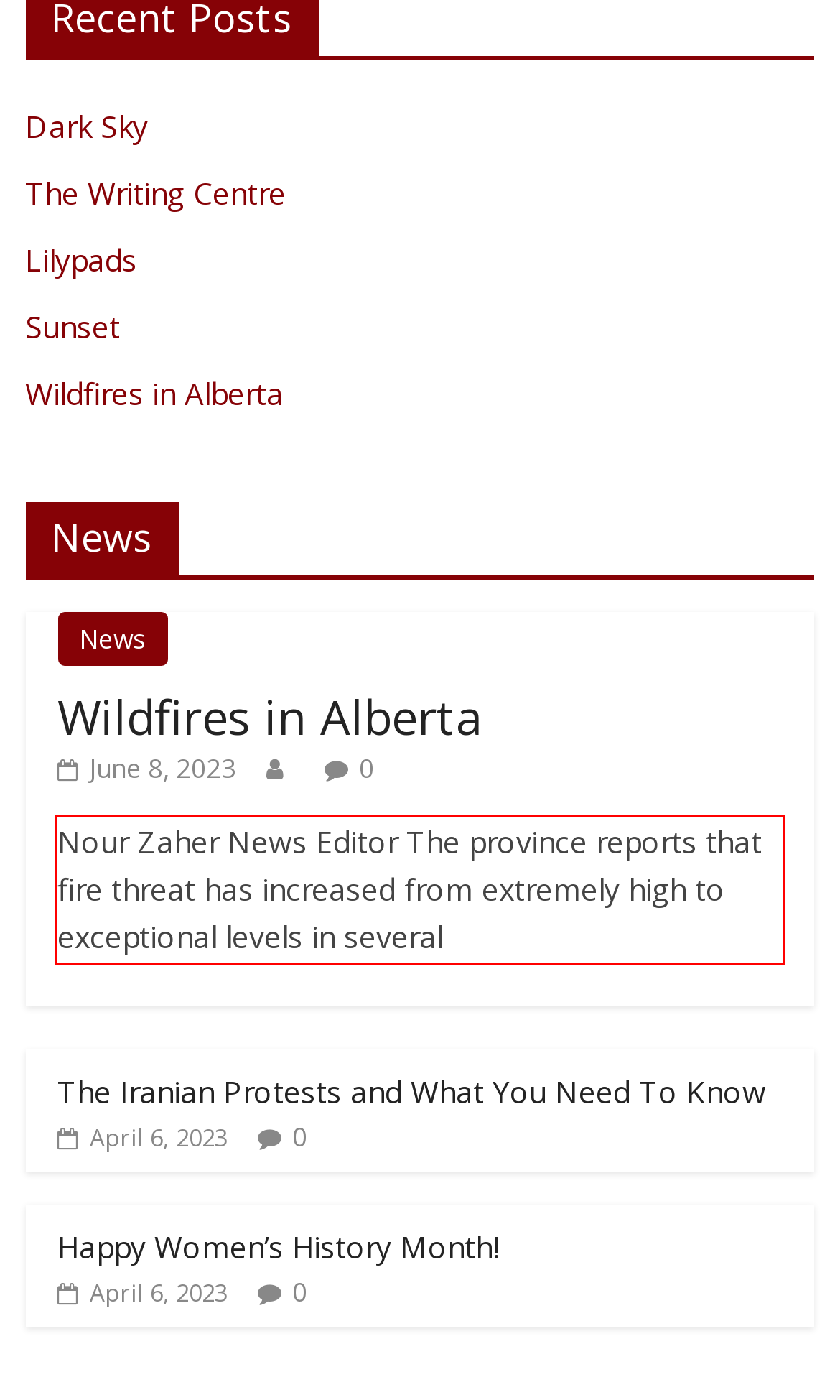Identify the red bounding box in the webpage screenshot and perform OCR to generate the text content enclosed.

Nour Zaher News Editor The province reports that fire threat has increased from extremely high to exceptional levels in several